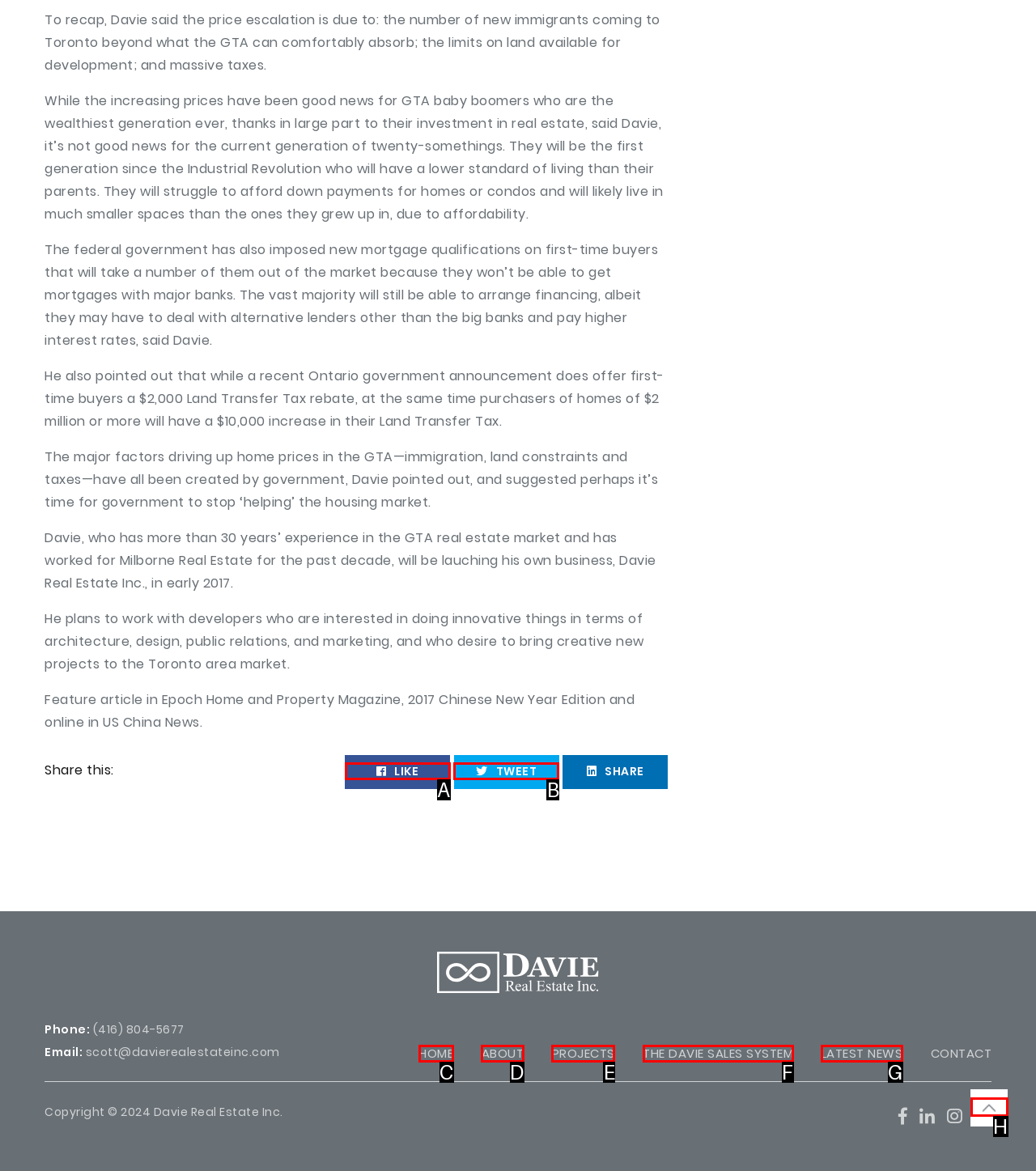Determine which HTML element matches the given description: Projects. Provide the corresponding option's letter directly.

E